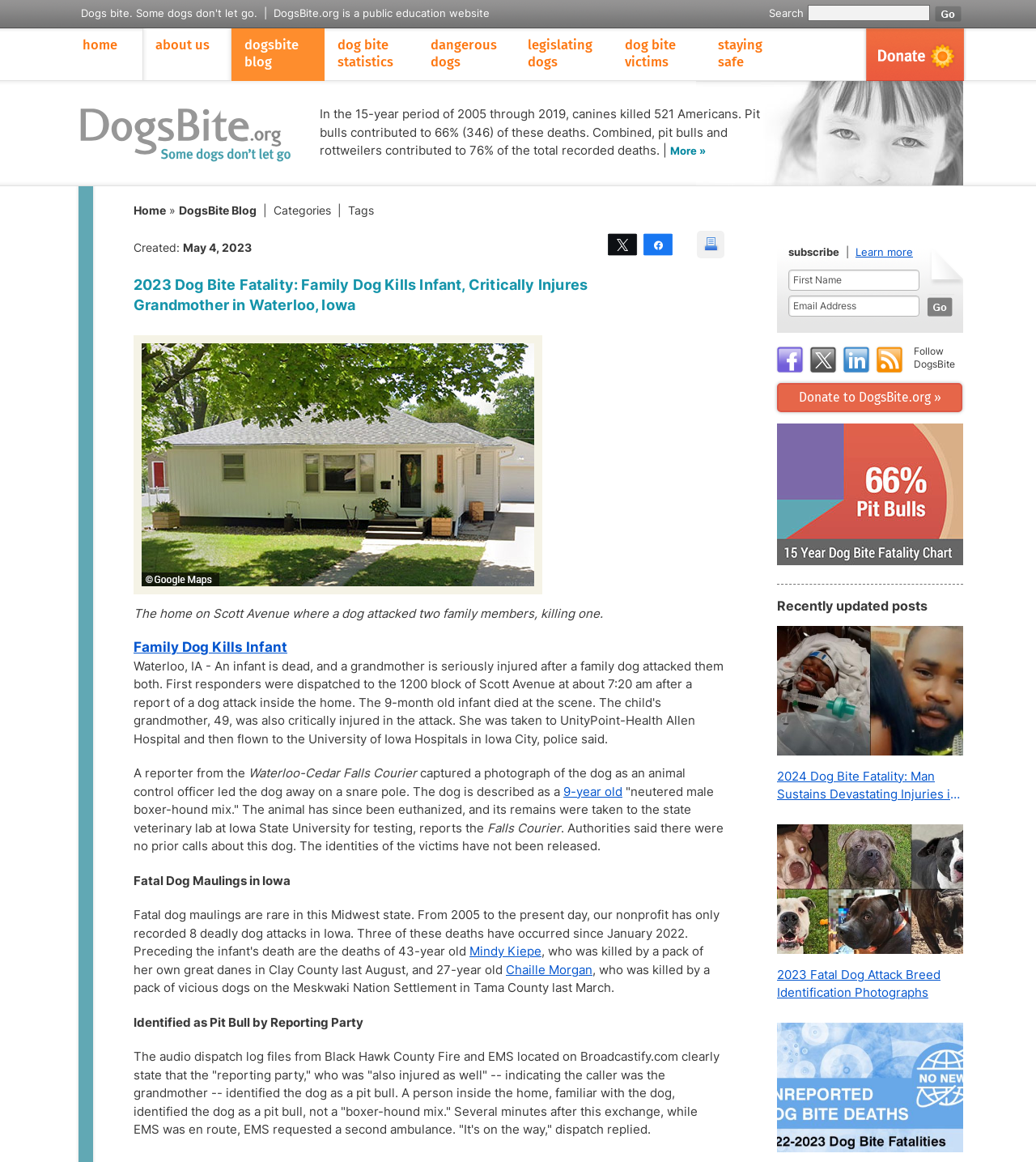Please identify the bounding box coordinates of the element I should click to complete this instruction: 'go to home'. The coordinates should be given as four float numbers between 0 and 1, like this: [left, top, right, bottom].

[0.067, 0.024, 0.113, 0.07]